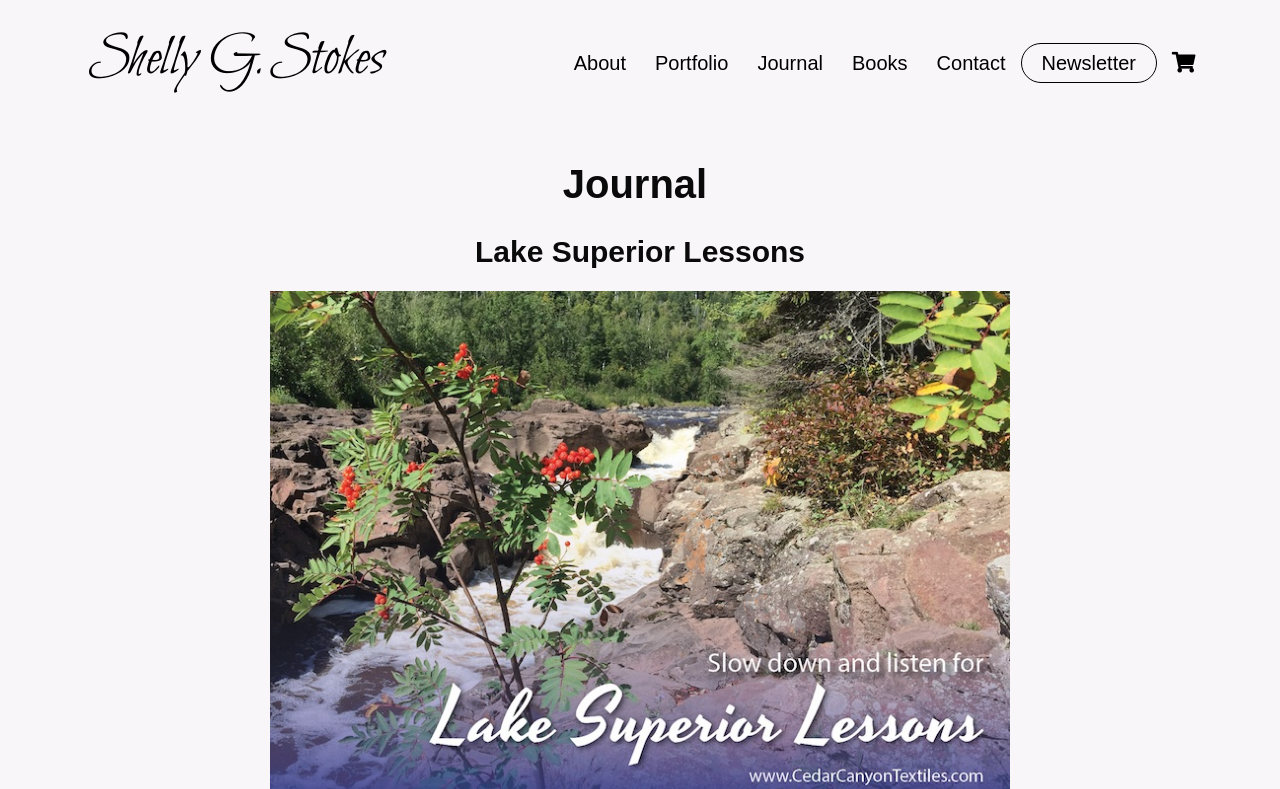How many navigation links are available?
Based on the screenshot, answer the question with a single word or phrase.

7